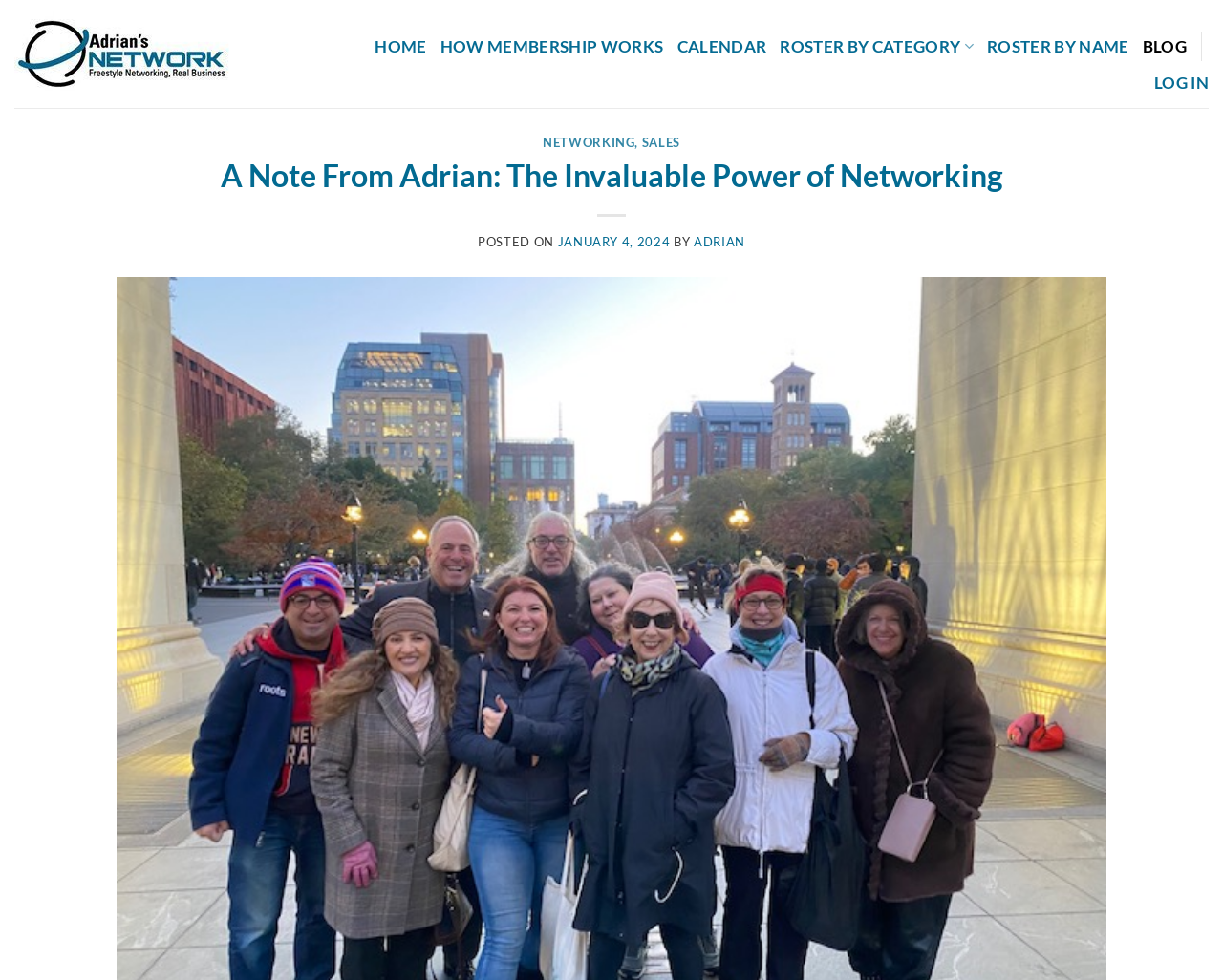Identify the headline of the webpage and generate its text content.

A Note From Adrian: The Invaluable Power of Networking